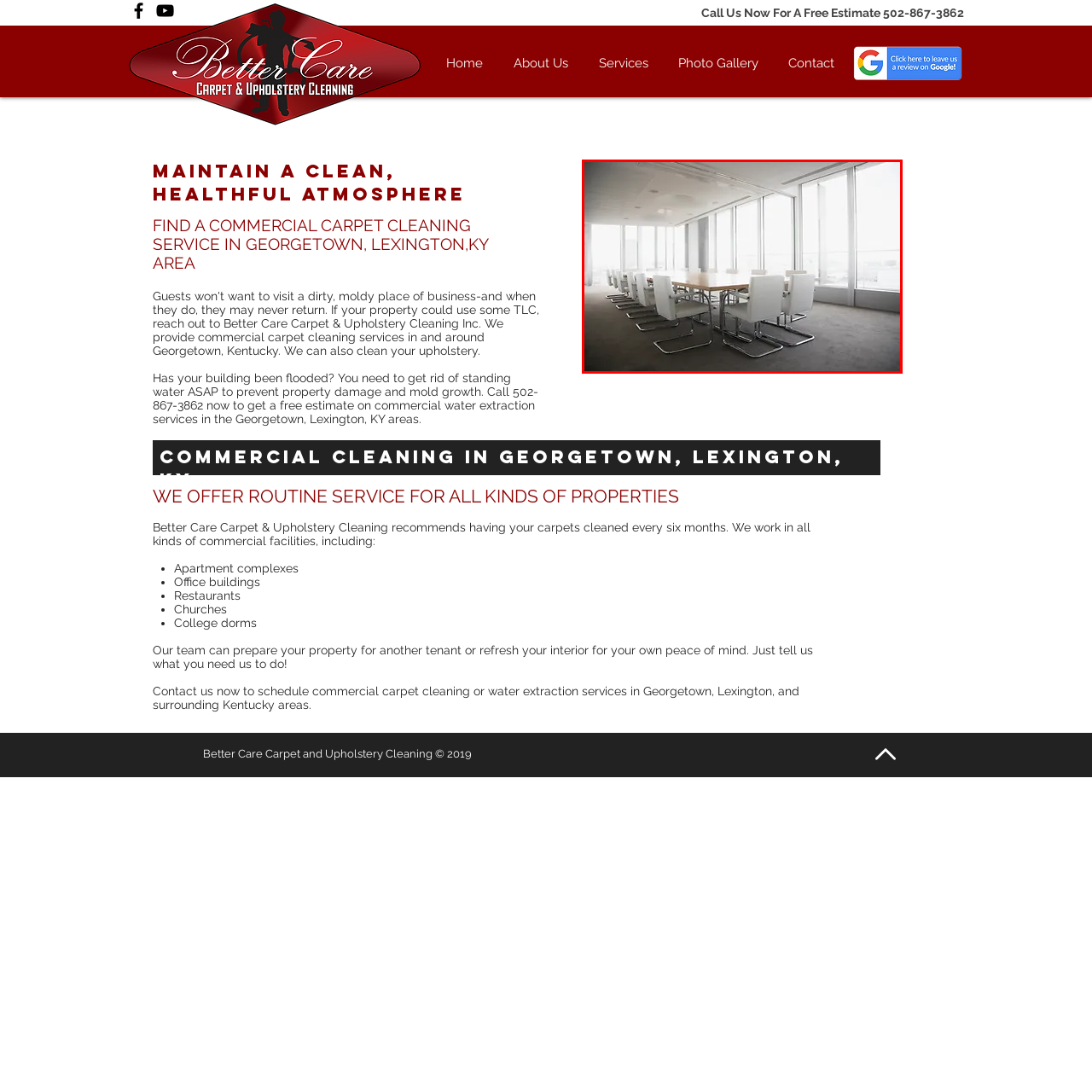Analyze the image highlighted by the red bounding box and give a one-word or phrase answer to the query: What is the purpose of the room?

Meetings and collaborative work